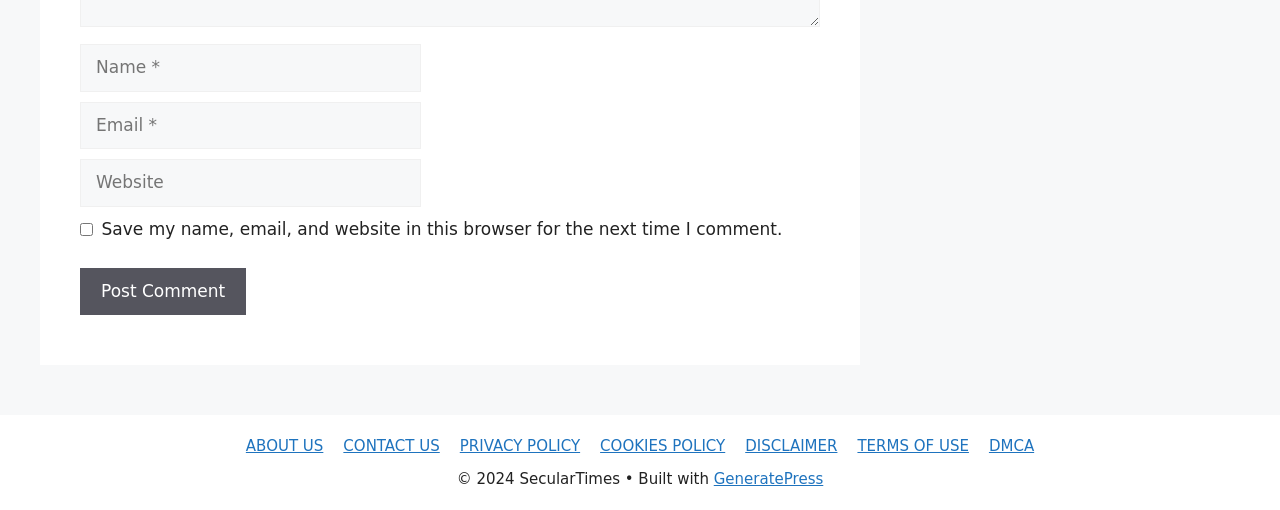What is the required information to post a comment?
Please interpret the details in the image and answer the question thoroughly.

The 'Name' and 'Email' textboxes are both marked as required, indicating that users must provide this information to post a comment.